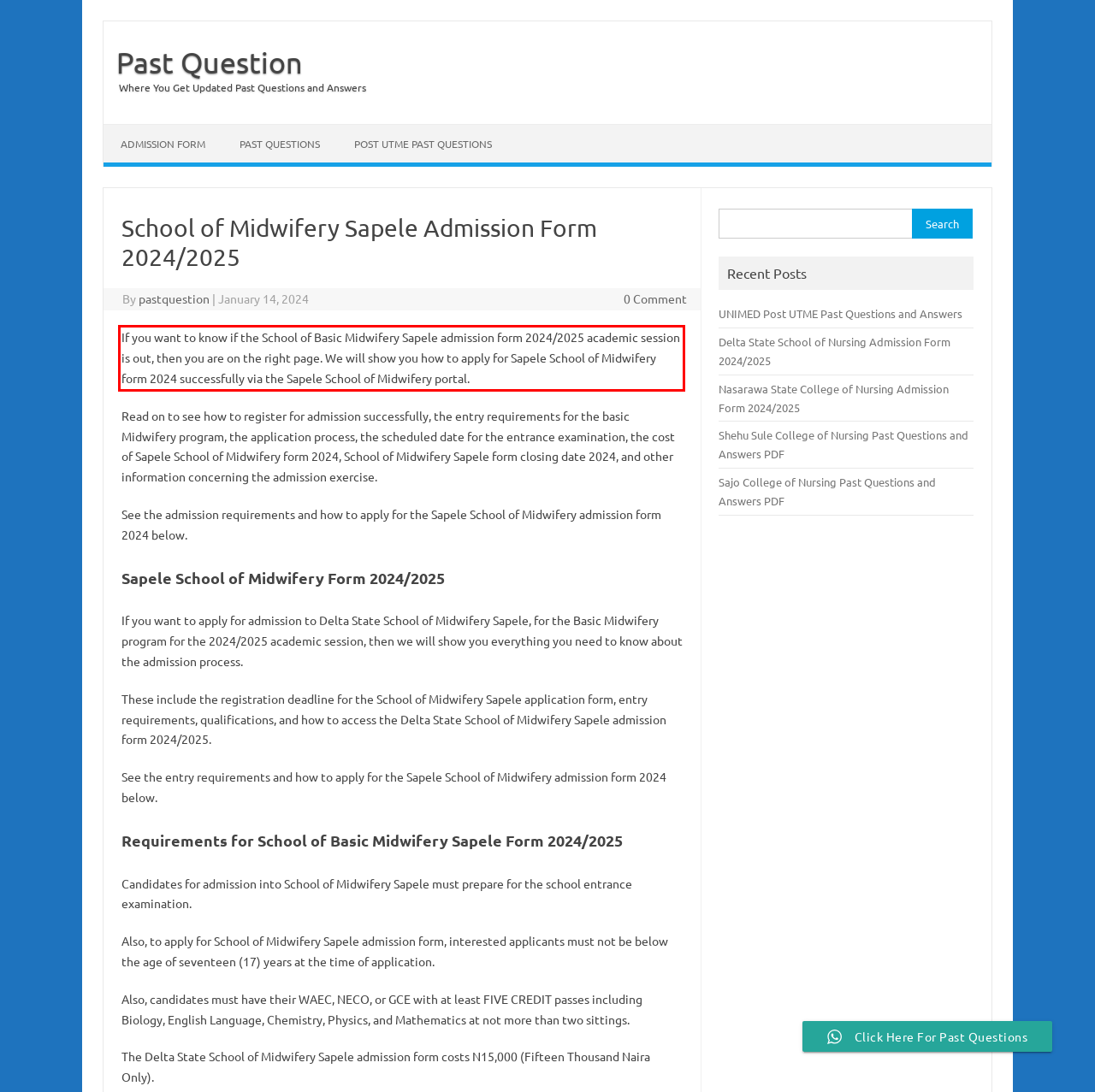Using the provided screenshot of a webpage, recognize the text inside the red rectangle bounding box by performing OCR.

If you want to know if the School of Basic Midwifery Sapele admission form 2024/2025 academic session is out, then you are on the right page. We will show you how to apply for Sapele School of Midwifery form 2024 successfully via the Sapele School of Midwifery portal.